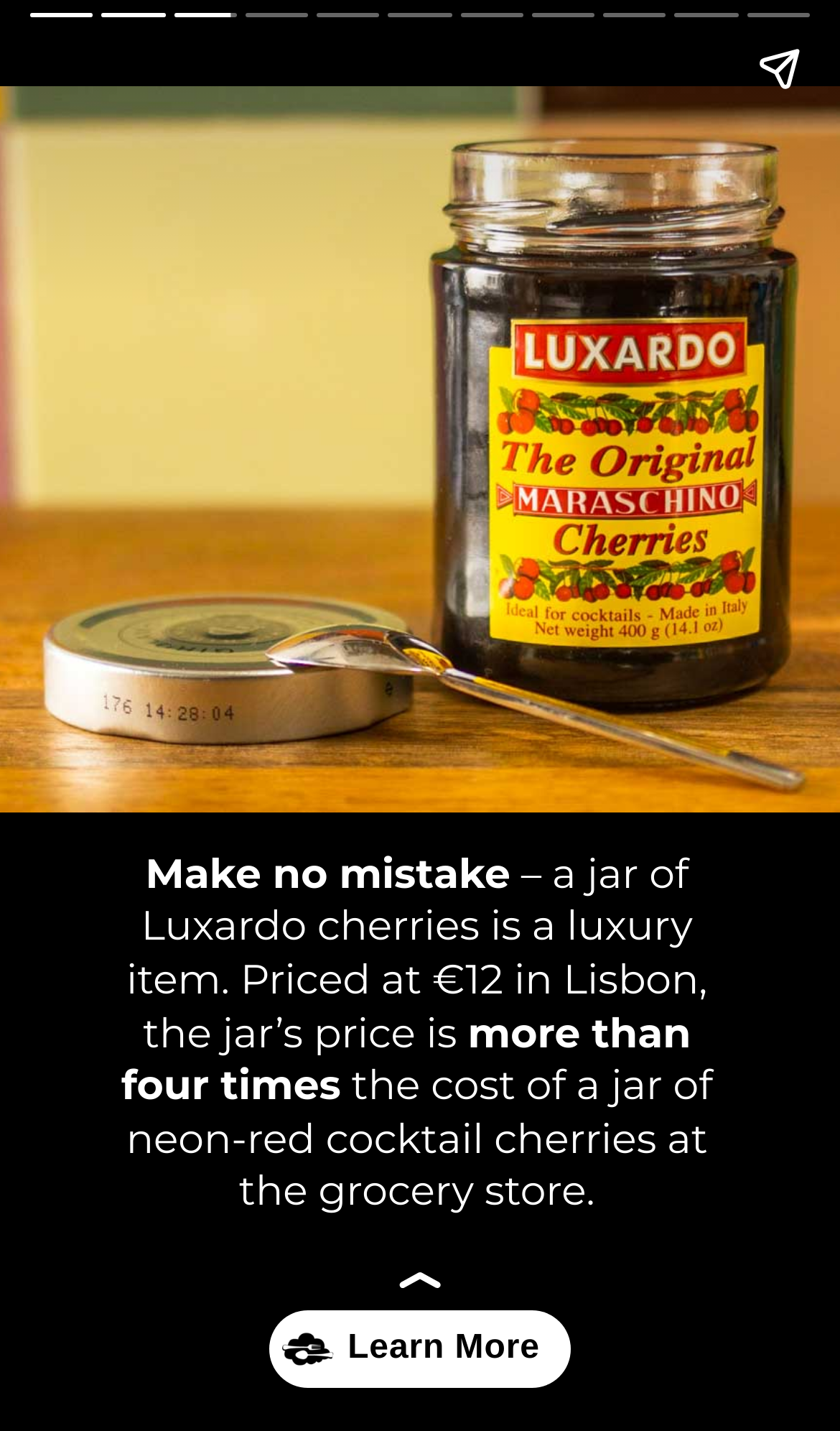Analyze the image and answer the question with as much detail as possible: 
What is the brand of cherries mentioned?

The webpage mentions 'Luxardo cherries' in the text, indicating that Luxardo is the brand of cherries being referred to.